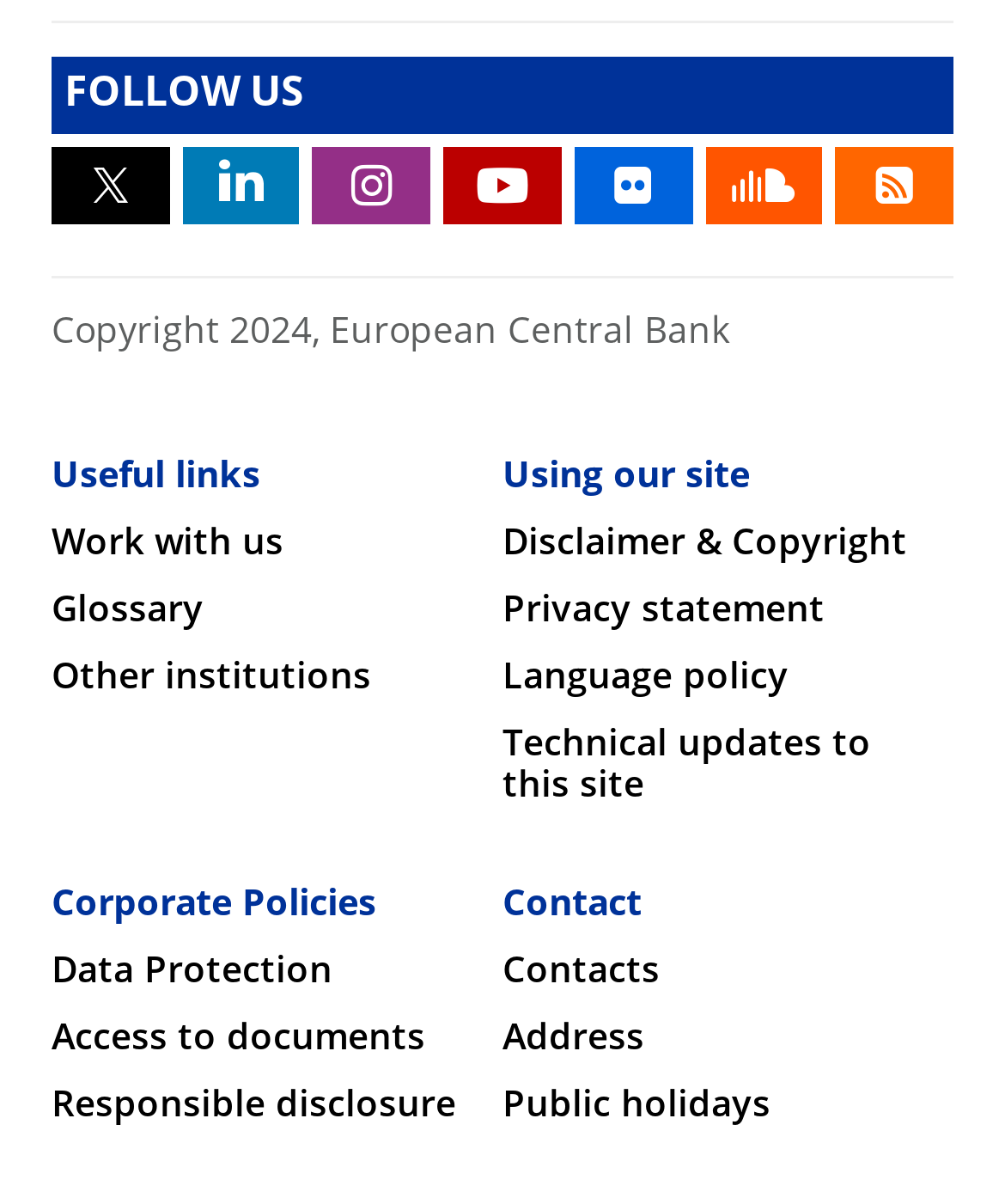Please identify the bounding box coordinates of the element I should click to complete this instruction: 'Get contacts information'. The coordinates should be given as four float numbers between 0 and 1, like this: [left, top, right, bottom].

[0.5, 0.792, 0.656, 0.822]